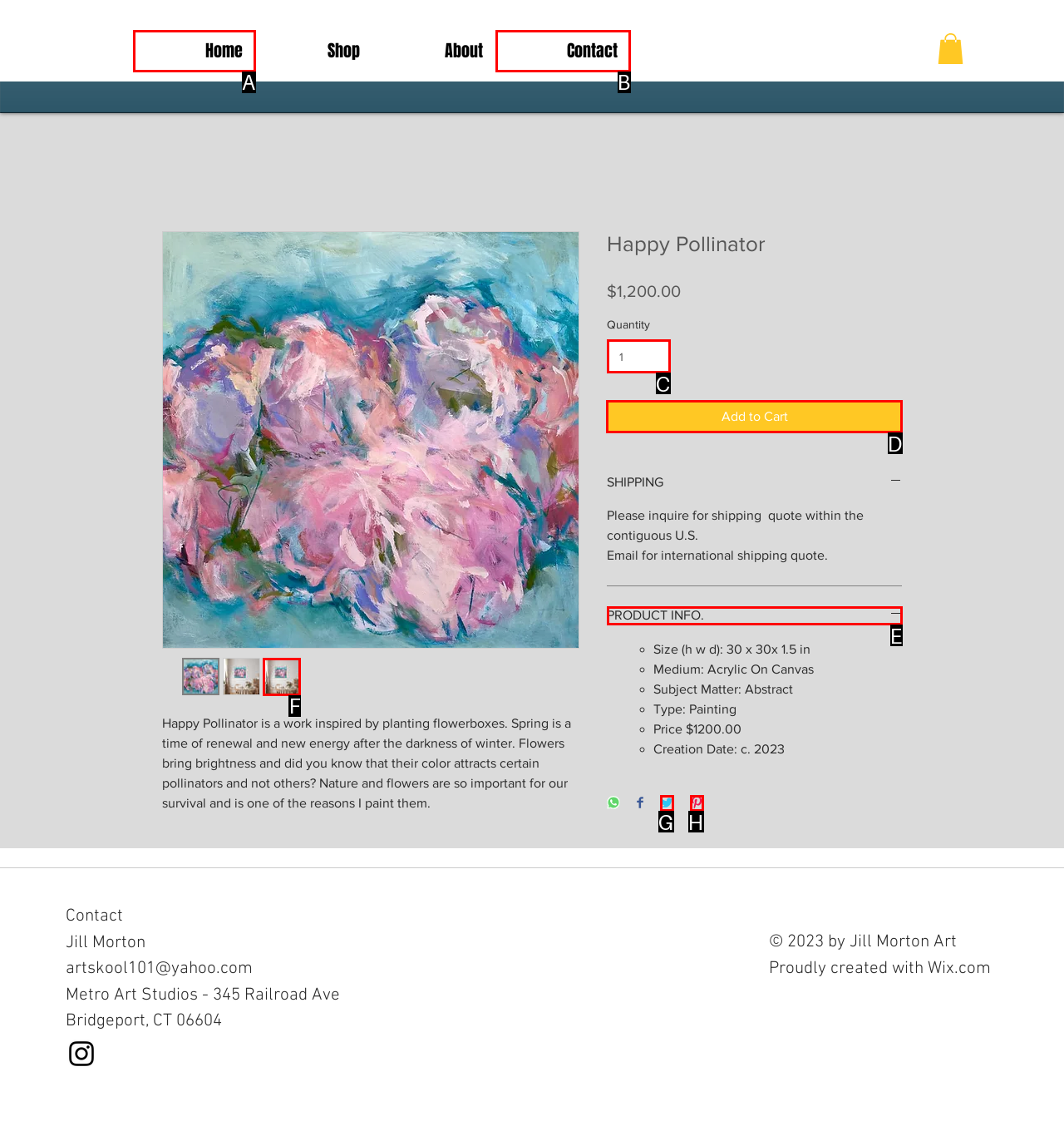Determine the letter of the element to click to accomplish this task: Click the 'Add to Cart' button. Respond with the letter.

D